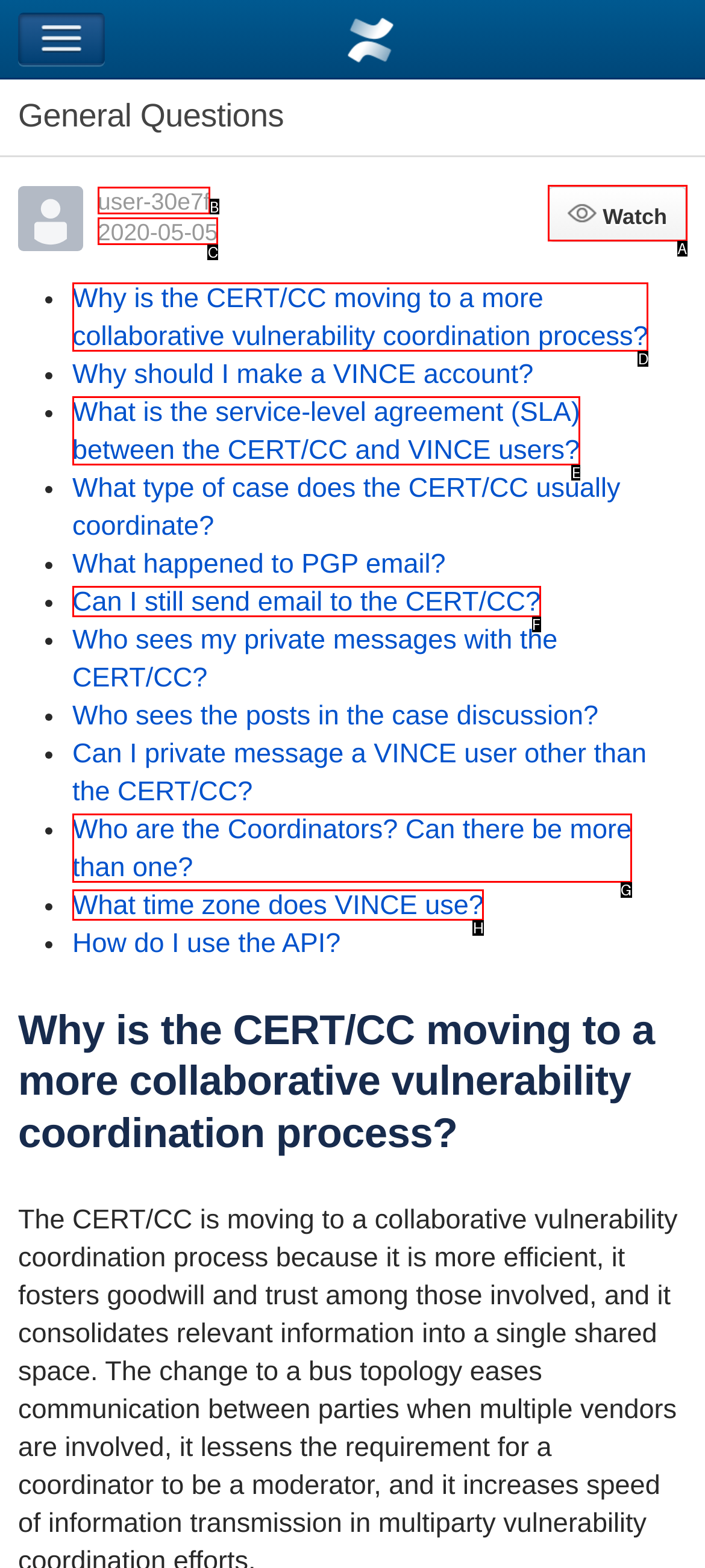From the given options, find the HTML element that fits the description: user-30e7f. Reply with the letter of the chosen element.

B